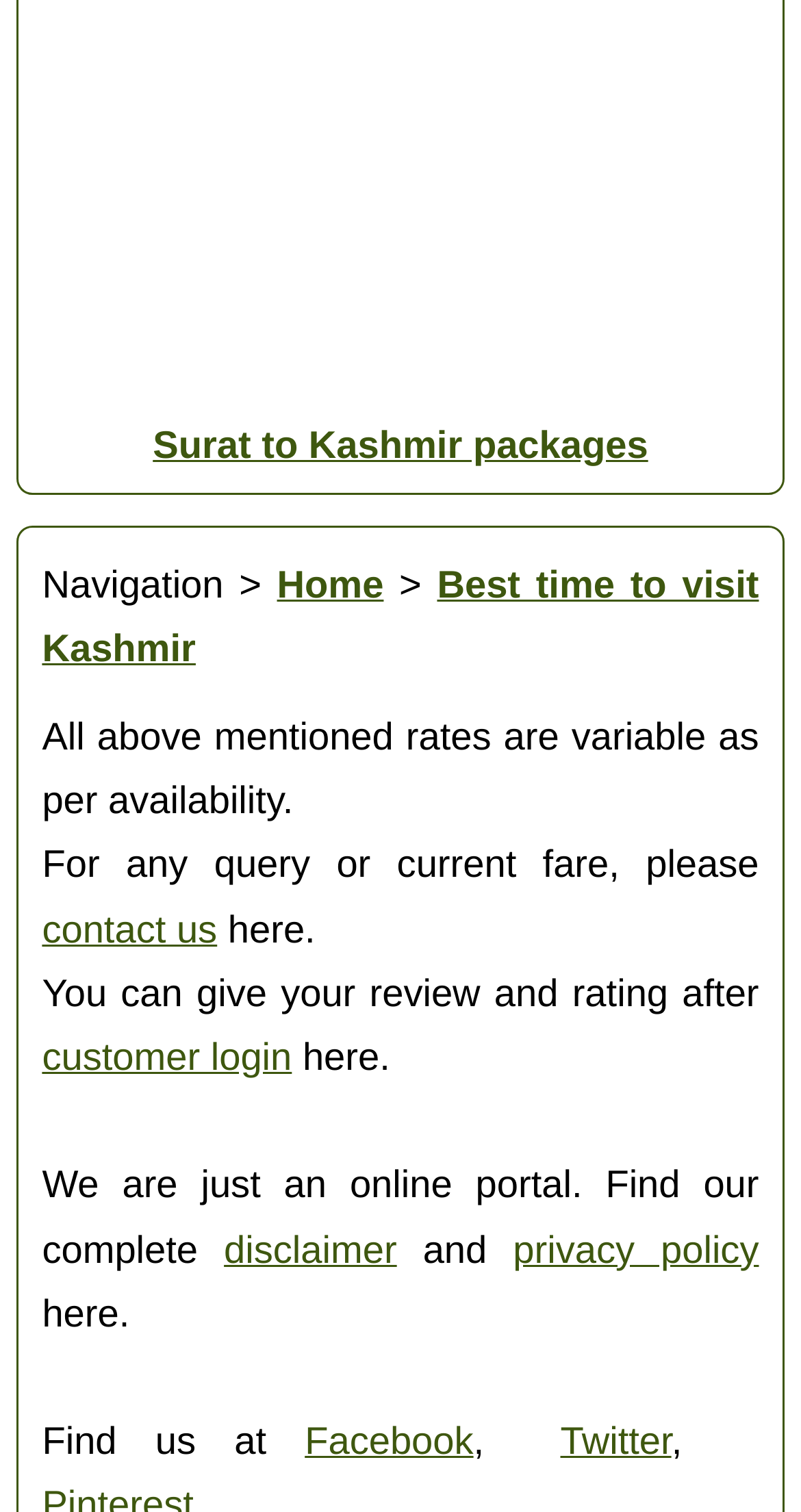Provide the bounding box coordinates of the area you need to click to execute the following instruction: "Login as a customer".

[0.052, 0.685, 0.364, 0.713]